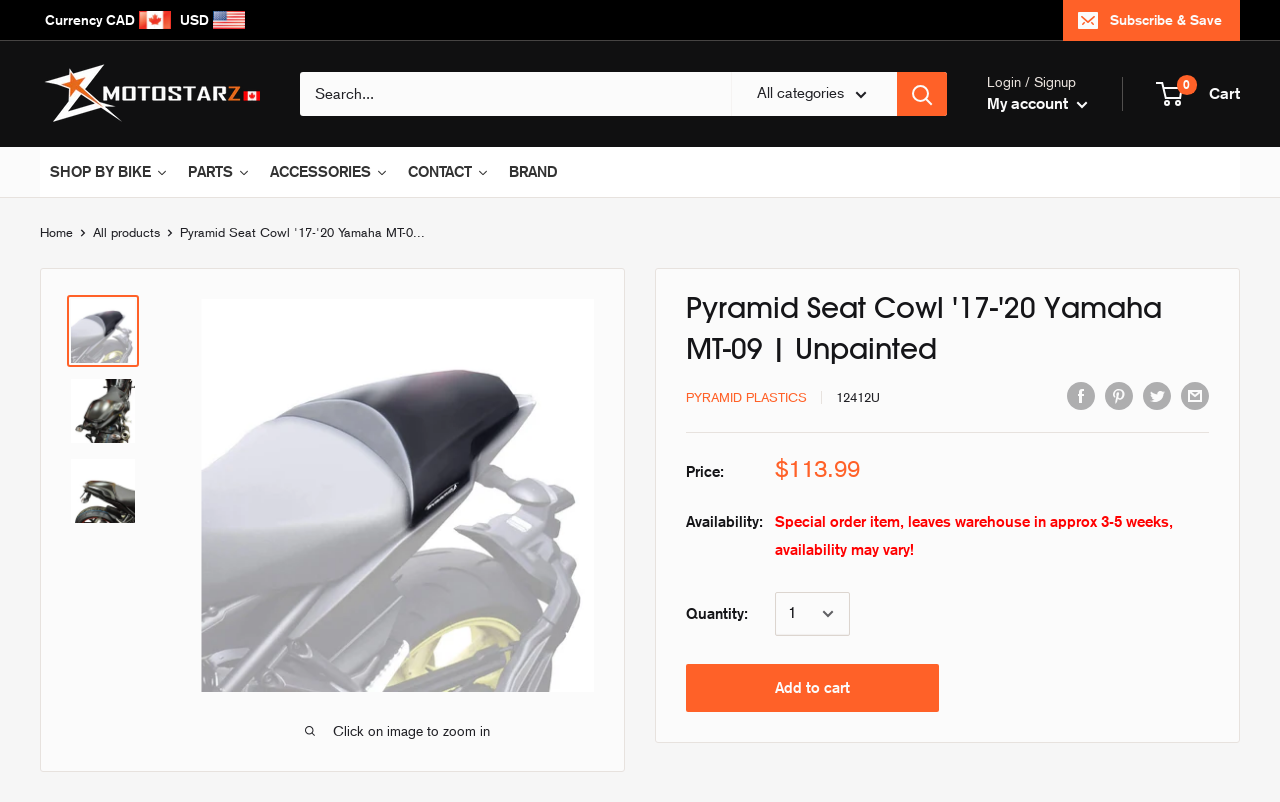Can you determine the bounding box coordinates of the area that needs to be clicked to fulfill the following instruction: "Login to my account"?

[0.771, 0.111, 0.85, 0.149]